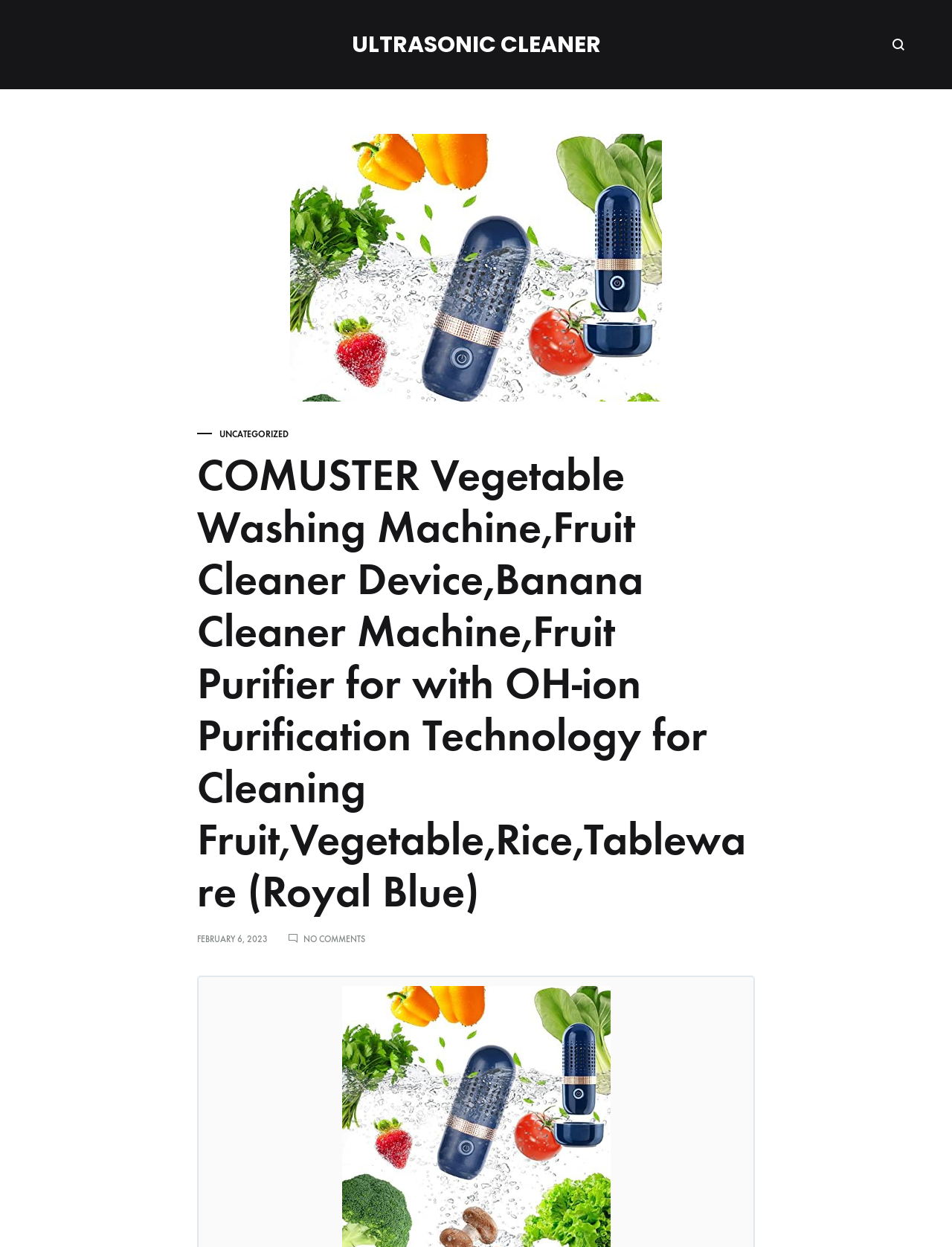Identify the bounding box of the HTML element described here: "Uncategorized". Provide the coordinates as four float numbers between 0 and 1: [left, top, right, bottom].

[0.23, 0.344, 0.303, 0.352]